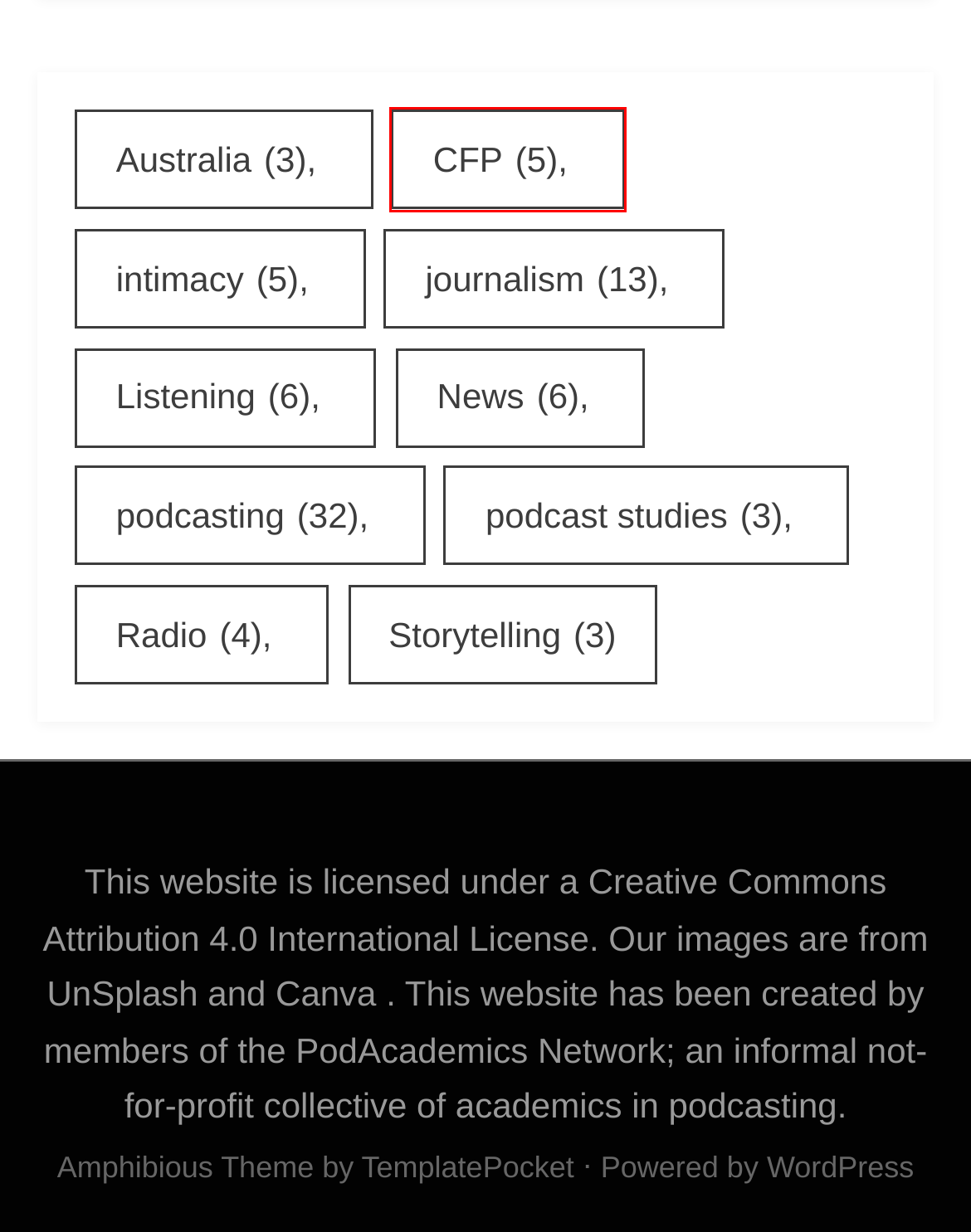You are provided a screenshot of a webpage featuring a red bounding box around a UI element. Choose the webpage description that most accurately represents the new webpage after clicking the element within the red bounding box. Here are the candidates:
A. Podcast StudiesNews
B. Beautiful Free Images & Pictures | Unsplash
C. Podcast Studiesintimacy
D. Podcast StudiesAustralia
E. Free Templates, Vectors, Photos, PNG and PSD Downloads - TemplatePocket
F. Podcast StudiesCFP
G. Podcast Studiespodcasting
H. Podcast StudiesStorytelling

F